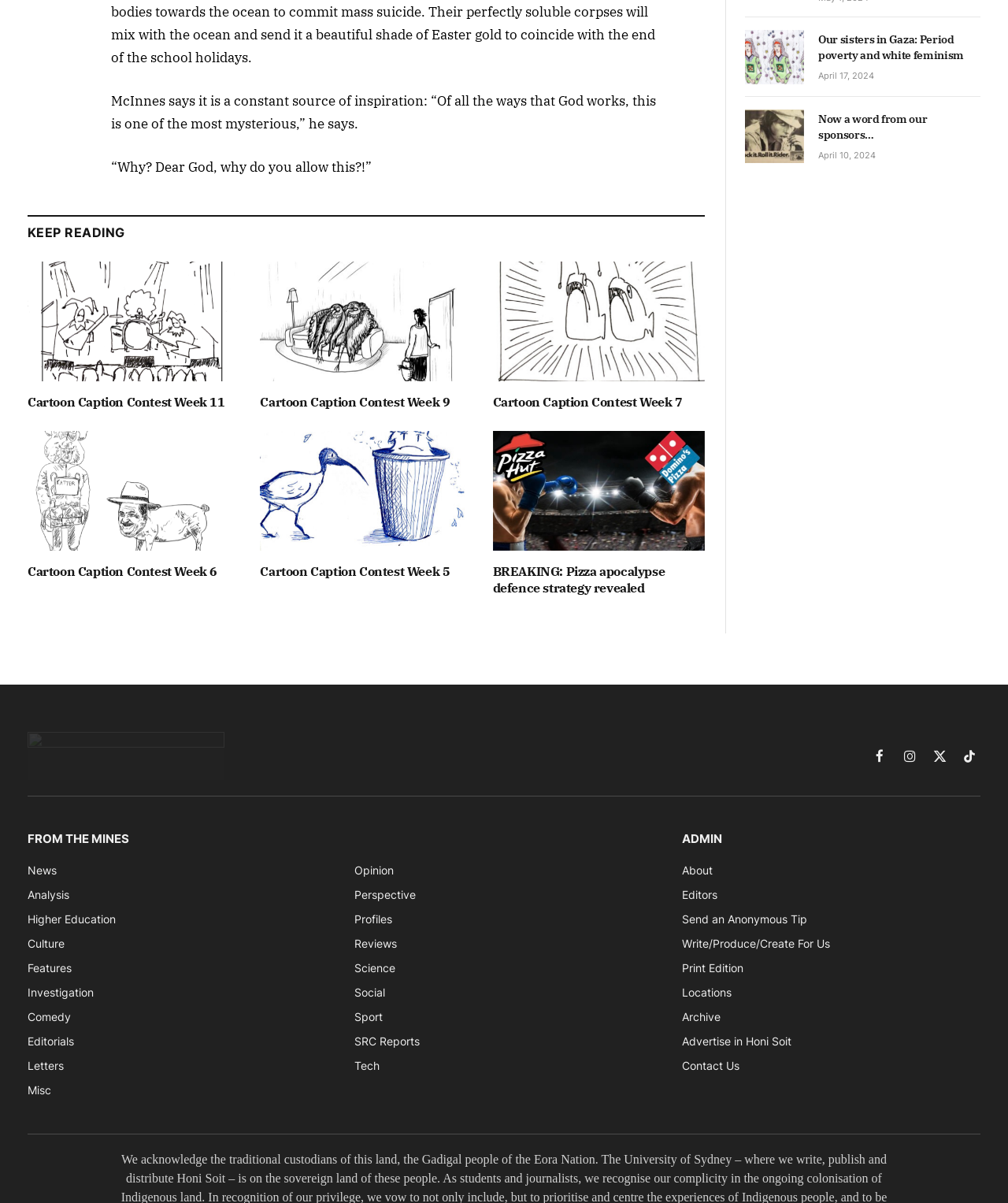Give a one-word or one-phrase response to the question: 
What is the topic of the article with the heading 'BREAKING: Pizza apocalypse defence strategy revealed'?

Pizza apocalypse